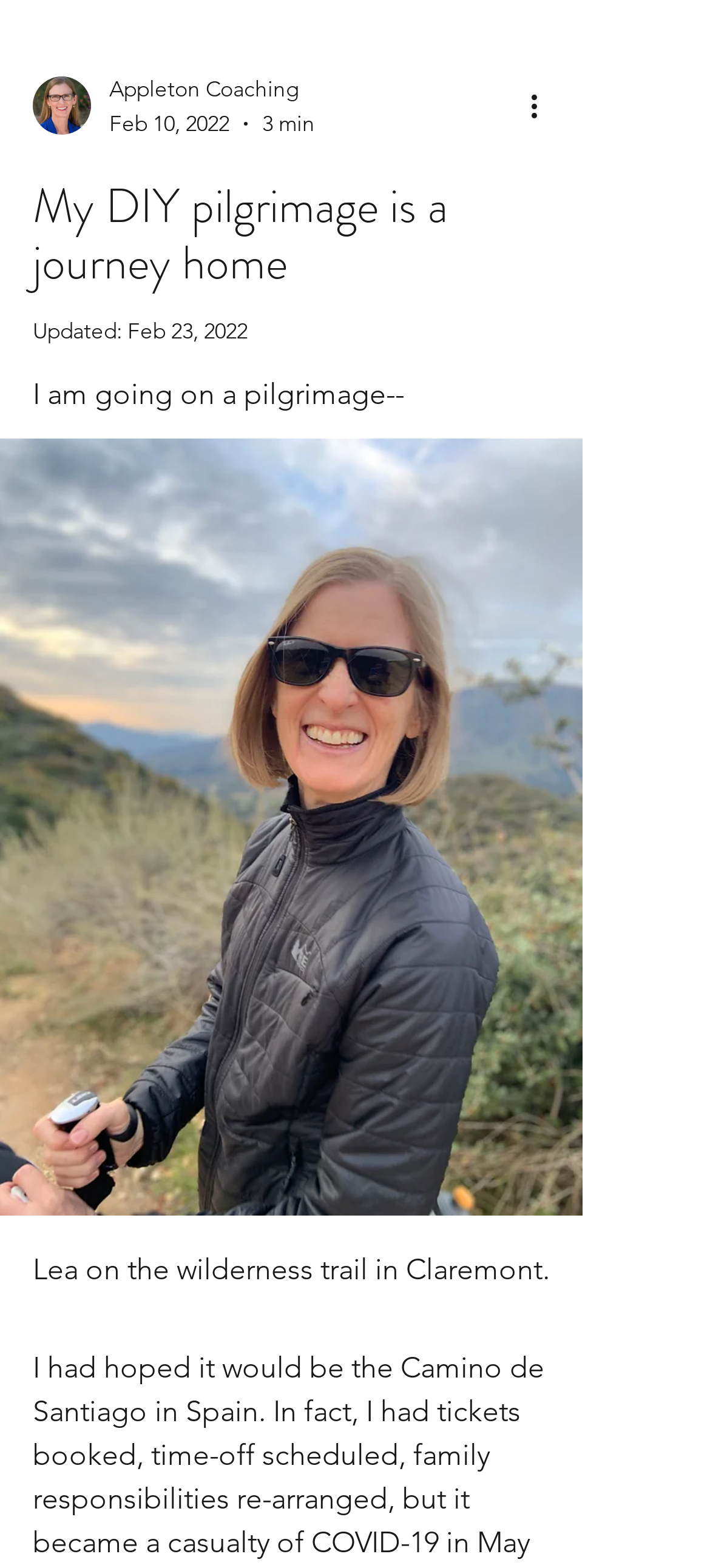Determine the main headline of the webpage and provide its text.

My DIY pilgrimage is a journey home